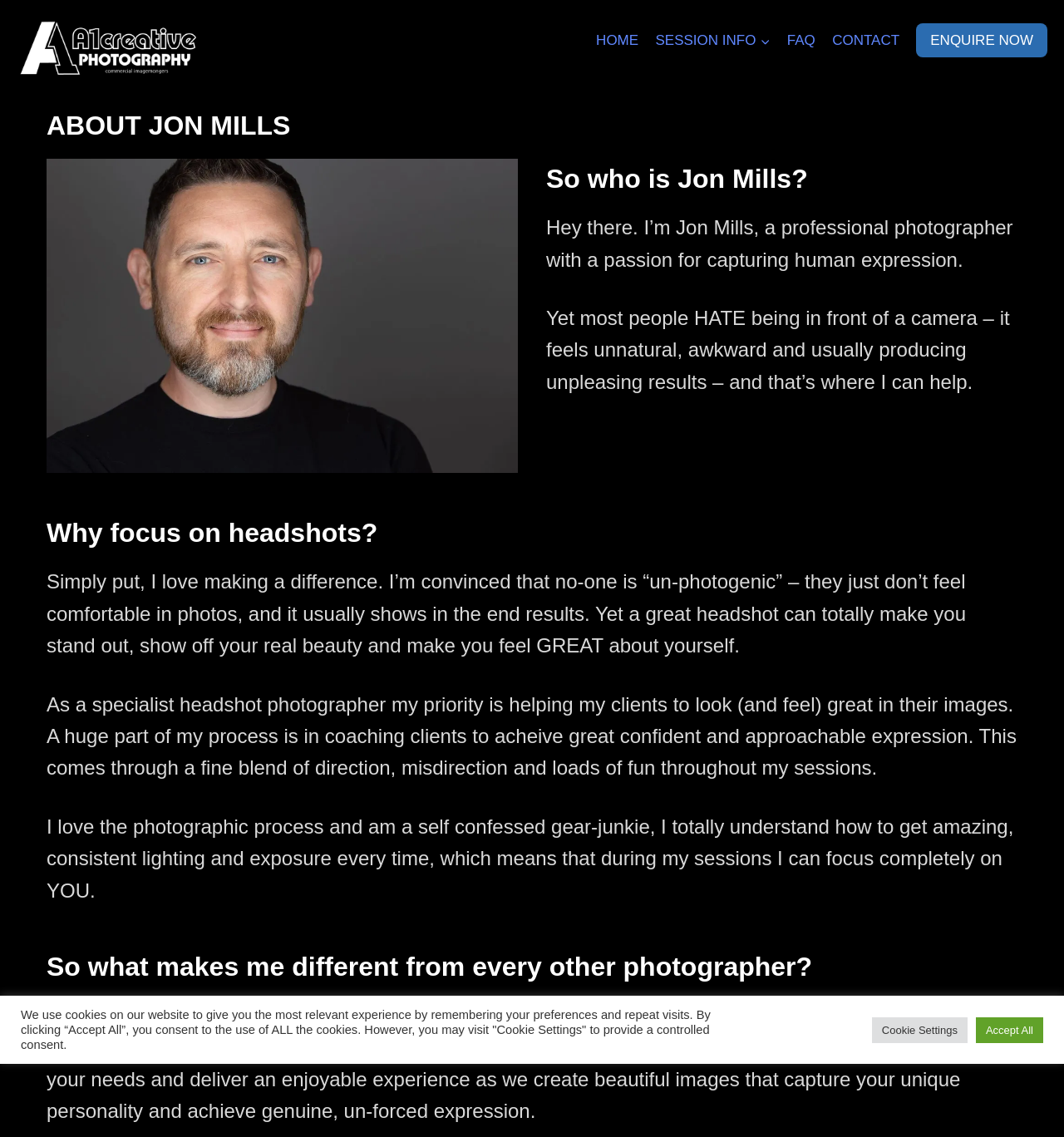Please give a concise answer to this question using a single word or phrase: 
What is the goal of the photographer's sessions?

To make clients feel great